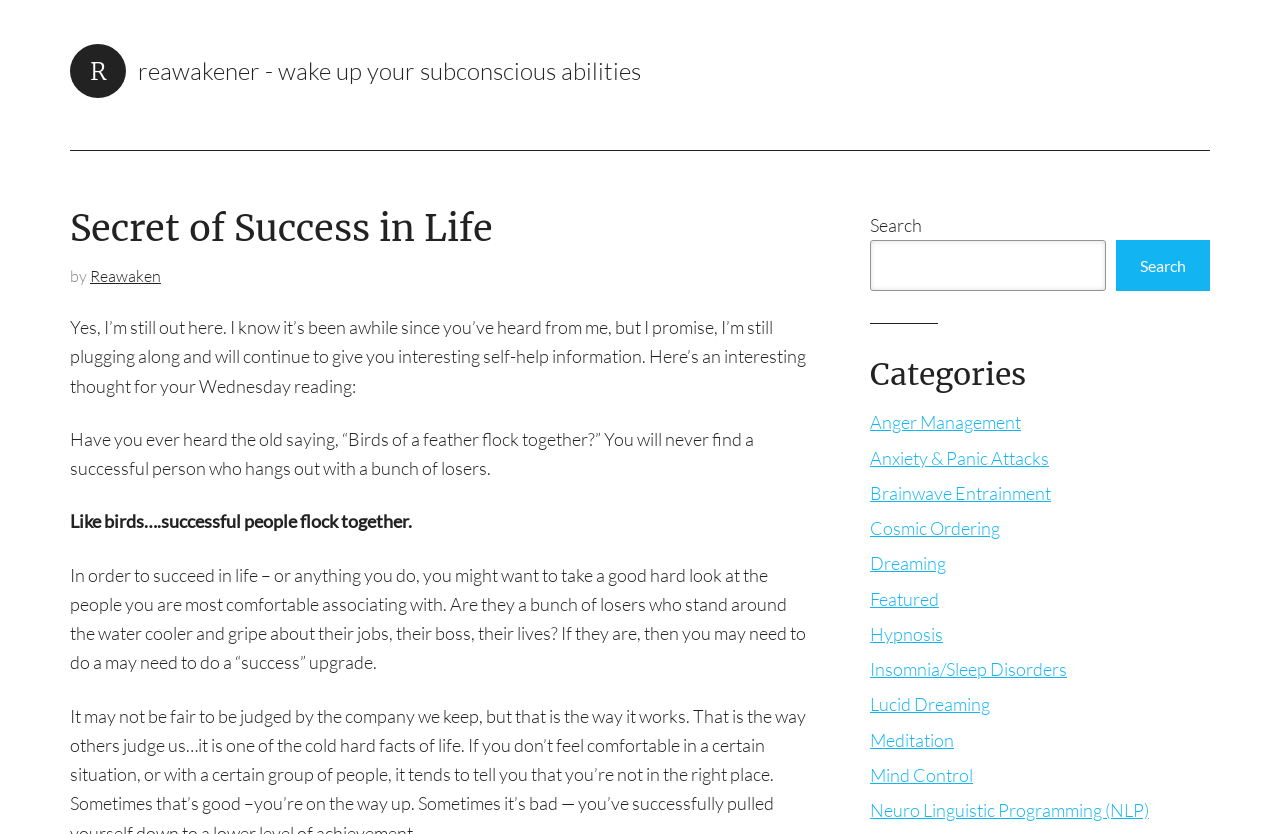What is the topic of the article?
Give a single word or phrase as your answer by examining the image.

Success